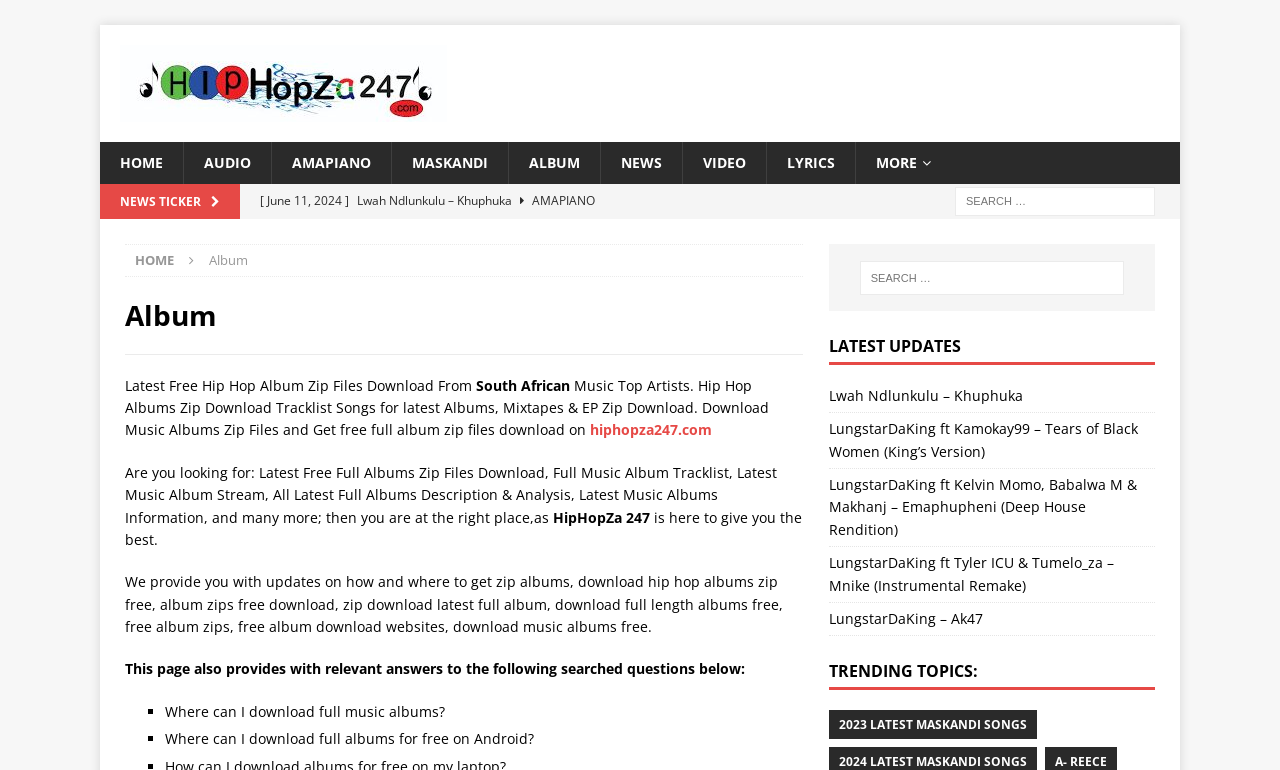Kindly determine the bounding box coordinates of the area that needs to be clicked to fulfill this instruction: "Download Lwah Ndlunkulu – Khuphuka album".

[0.203, 0.239, 0.618, 0.284]